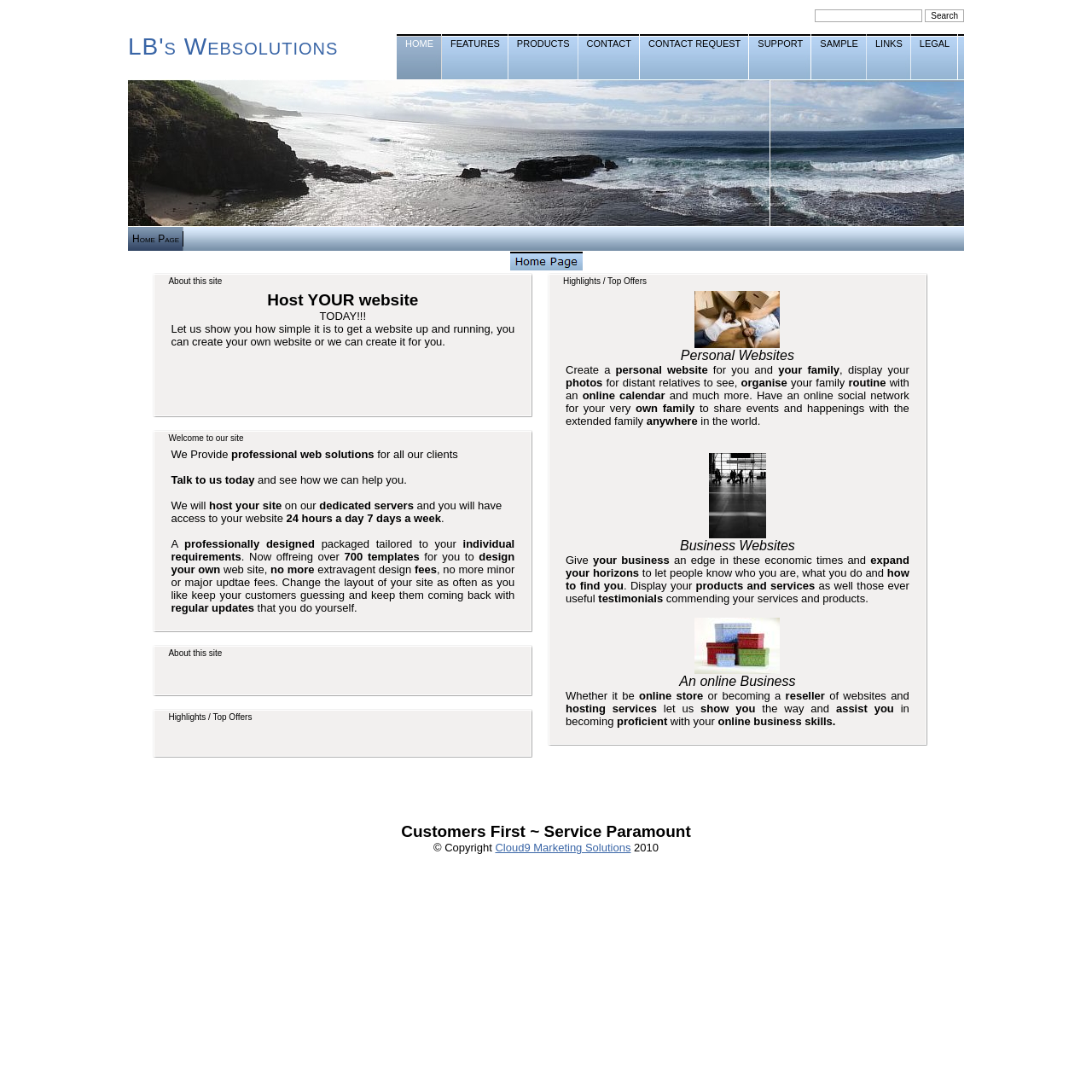Identify and extract the main heading from the webpage.

Host YOUR website